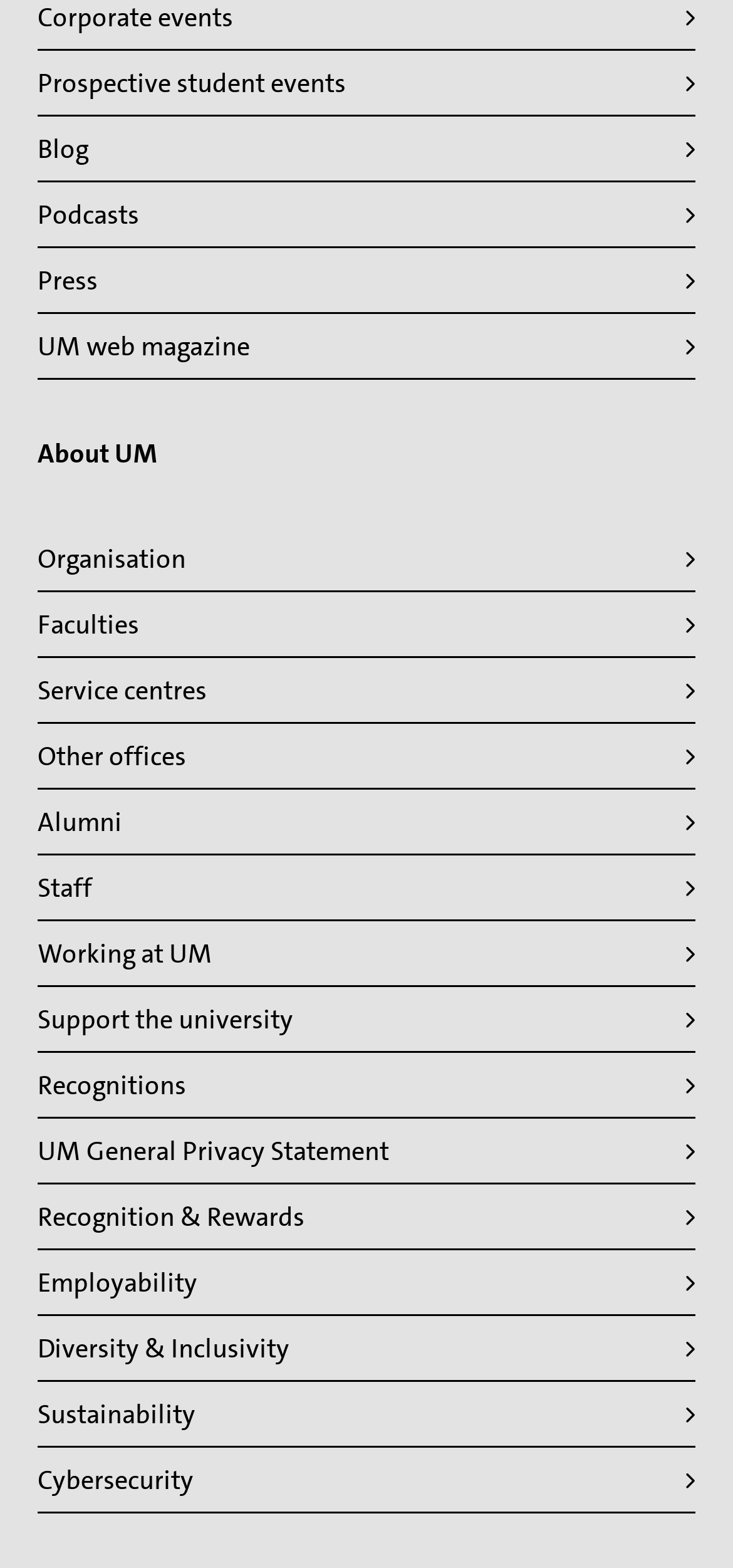Highlight the bounding box coordinates of the element you need to click to perform the following instruction: "Read the blog."

[0.051, 0.084, 0.949, 0.106]